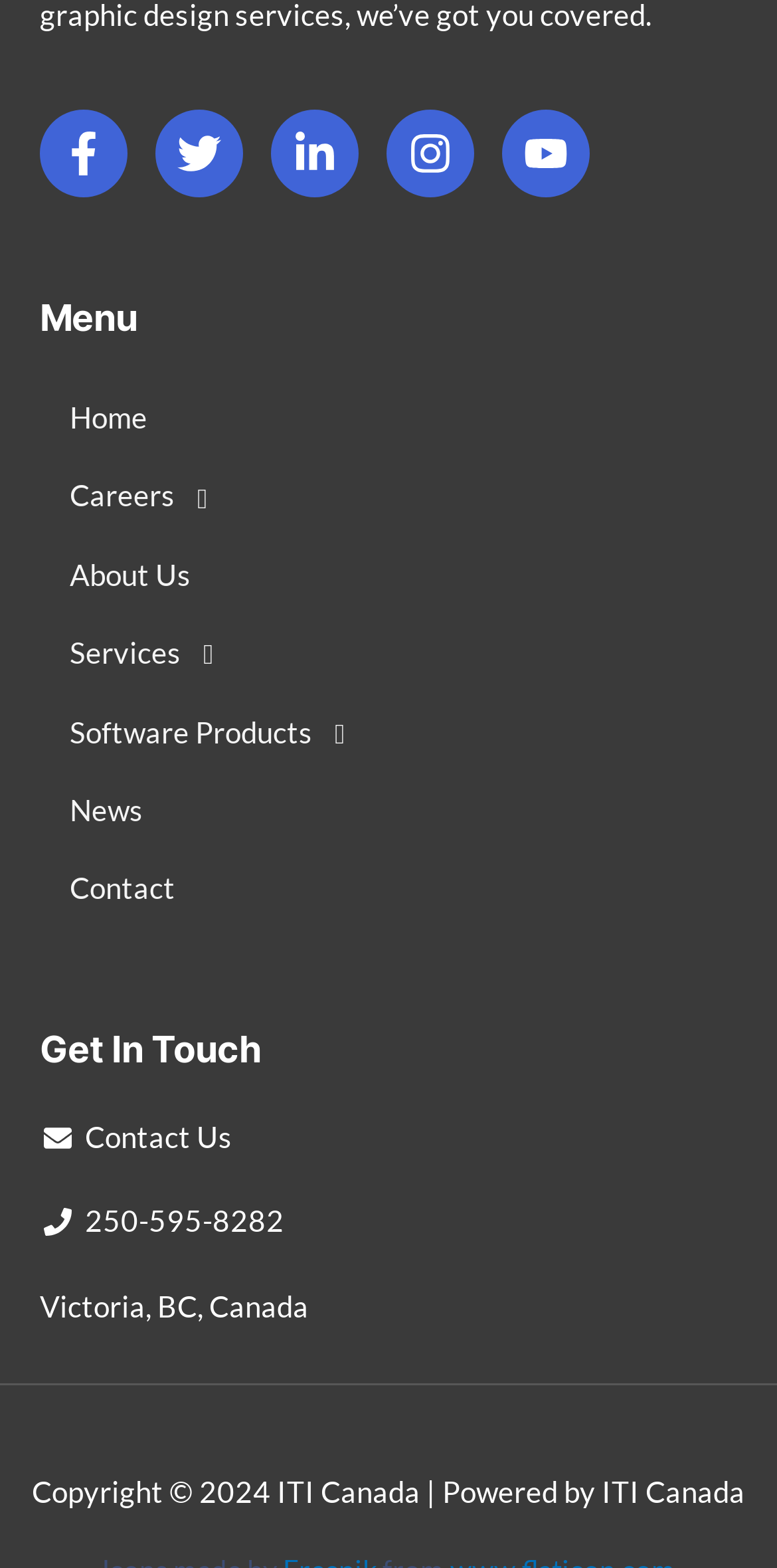Find the bounding box coordinates of the area that needs to be clicked in order to achieve the following instruction: "Contact Us". The coordinates should be specified as four float numbers between 0 and 1, i.e., [left, top, right, bottom].

[0.051, 0.709, 0.949, 0.743]